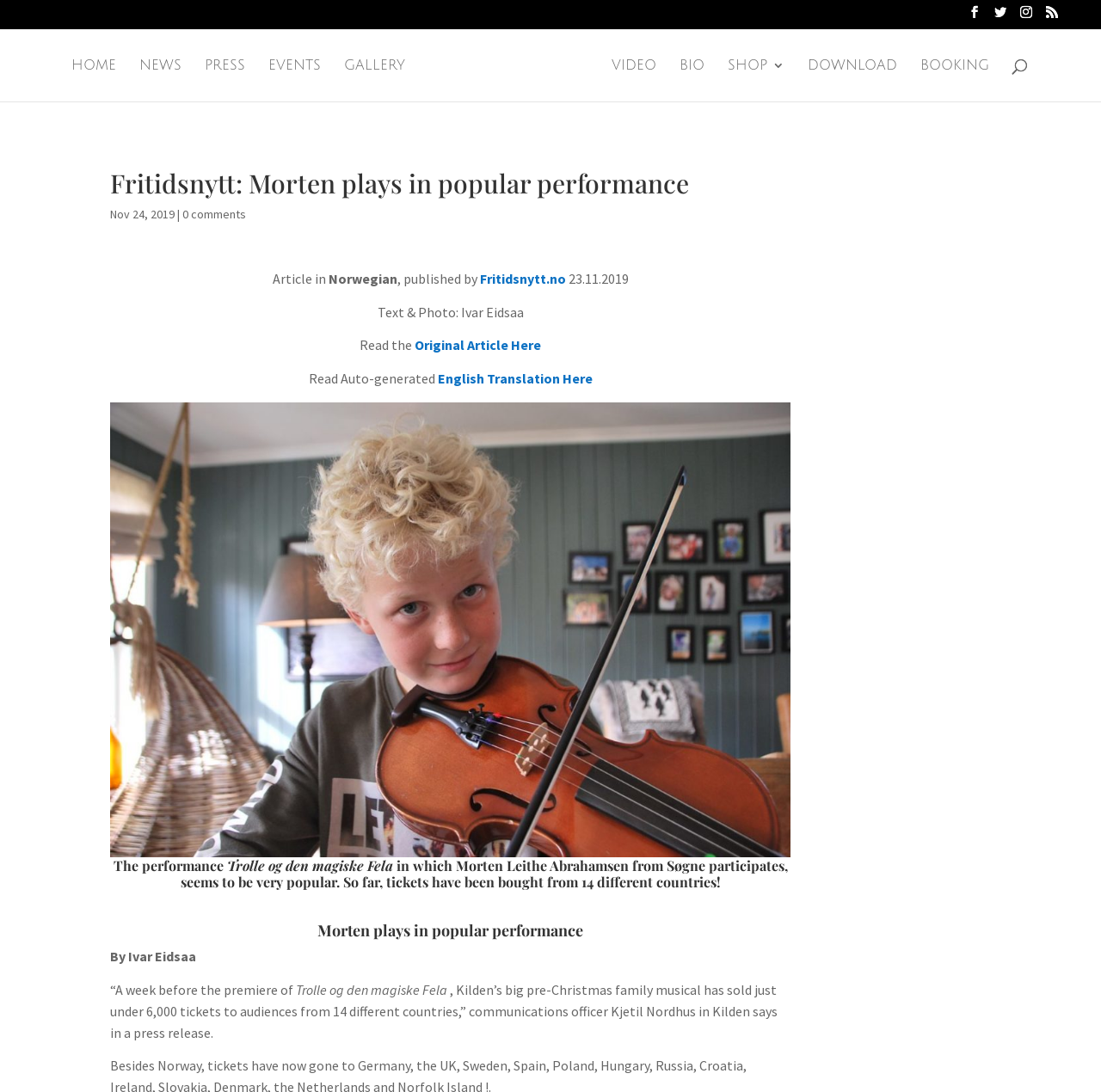How many links are there in the top navigation menu?
Based on the visual content, answer with a single word or a brief phrase.

7